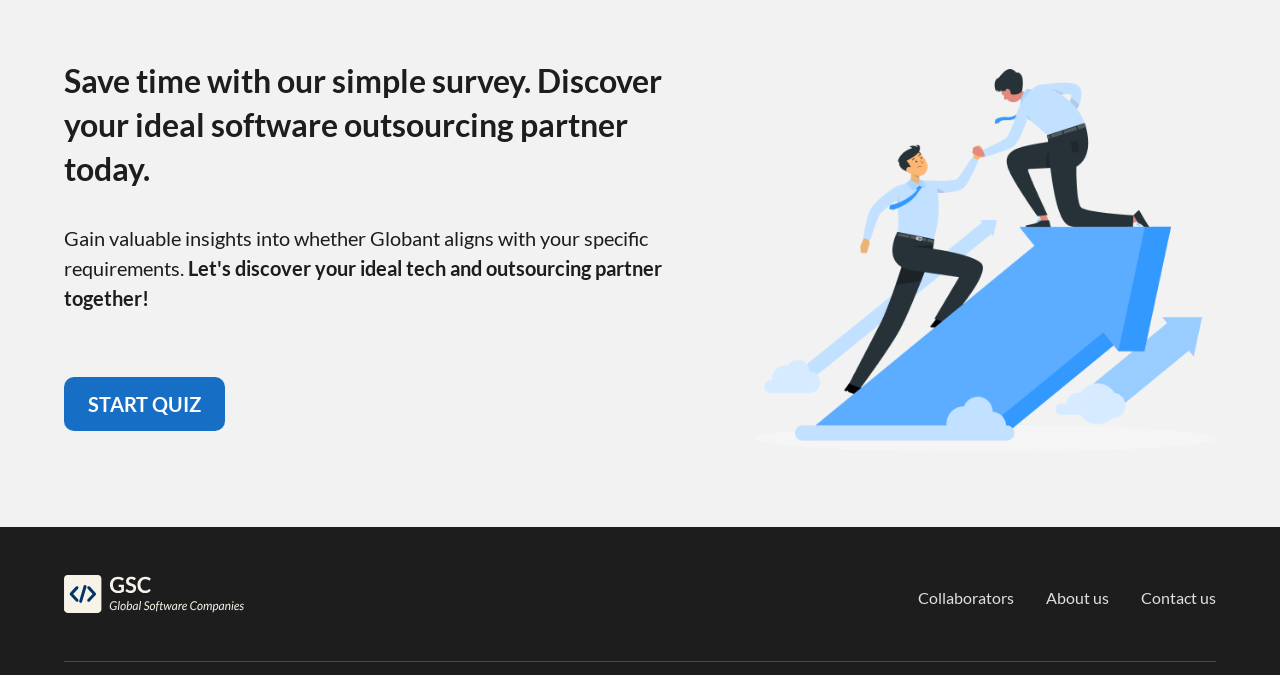What is the purpose of the quiz on this webpage?
Give a thorough and detailed response to the question.

The purpose of the quiz on this webpage is to help users discover their ideal software outsourcing partner, as indicated by the heading 'Save time with our simple survey. Discover your ideal software outsourcing partner today.'